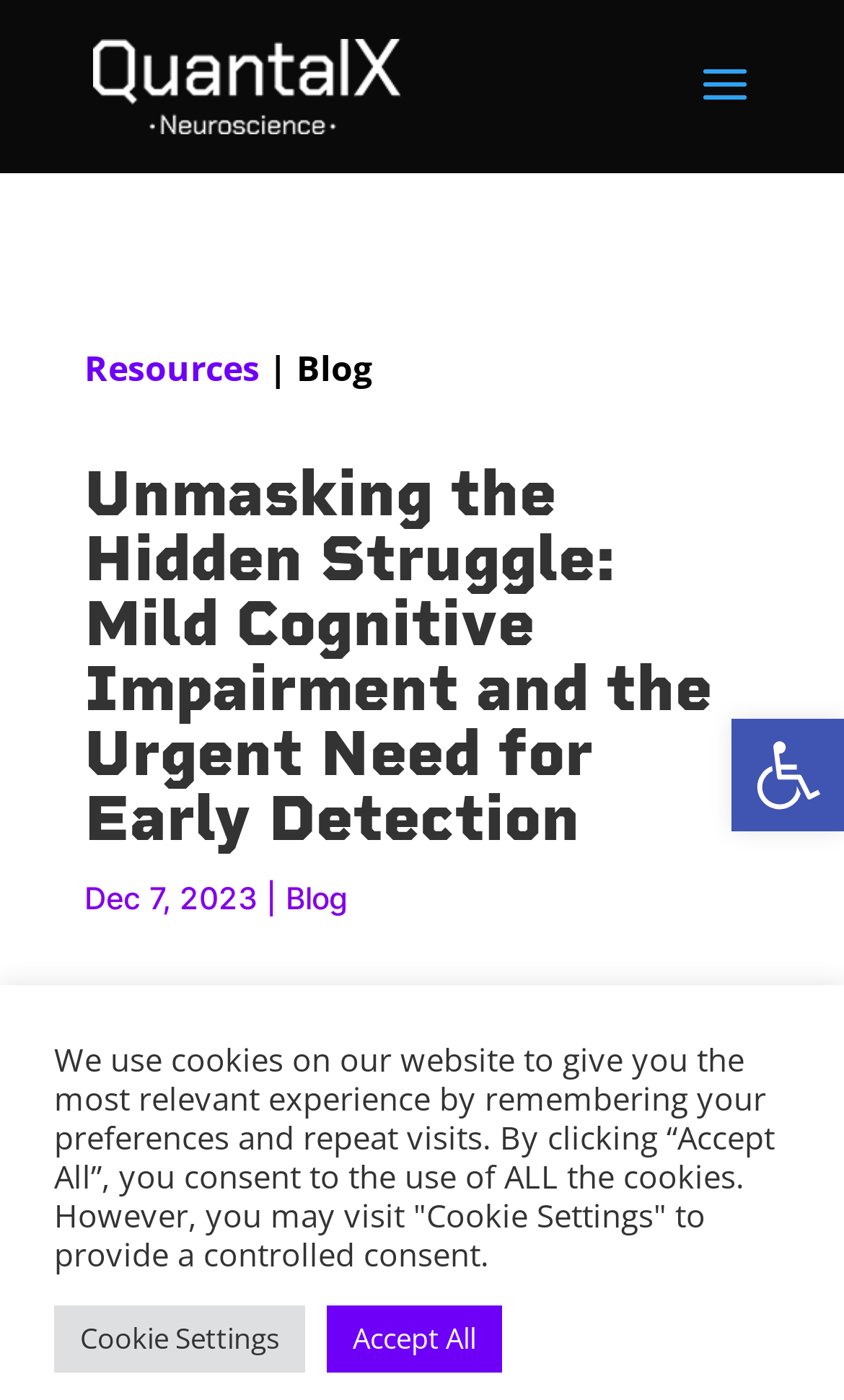Who is the author of the blog post?
Provide a concise answer using a single word or phrase based on the image.

Iftach Dolev PhD